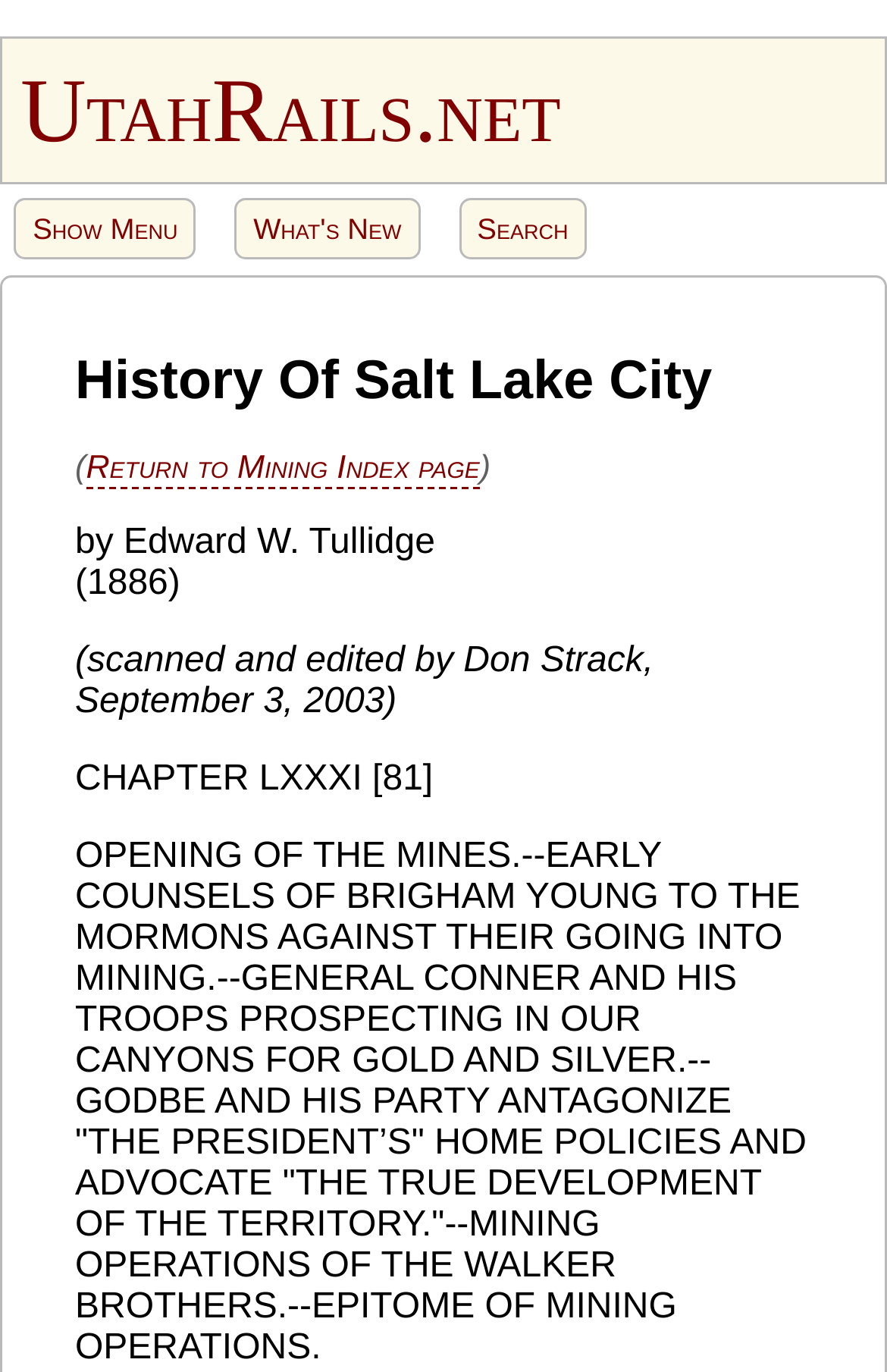Generate a comprehensive description of the webpage.

The webpage appears to be a digital version of Chapter 81 from the book "History of Salt Lake City" by Edward Tullidge. At the top left corner, there is a link to "UtahRails.net" with a brief description "Go to UtahRails Home". Next to it, there are three more links: "Show Menu", "What's New", and "Search", aligned horizontally.

Below these links, a prominent heading "History Of Salt Lake City" is centered, followed by a link "Return to Mining Index page" enclosed in parentheses. The author's name, "by Edward W. Tullidge", is written below the heading, along with the publication year "(1886)" and a note about the scanning and editing process.

The main content of the chapter begins with the title "CHAPTER LXXXI [81]" and is followed by a lengthy paragraph describing the opening of mines, early counsels of Brigham Young, and mining operations in the territory. This paragraph spans almost the entire width of the page, taking up most of the screen real estate.